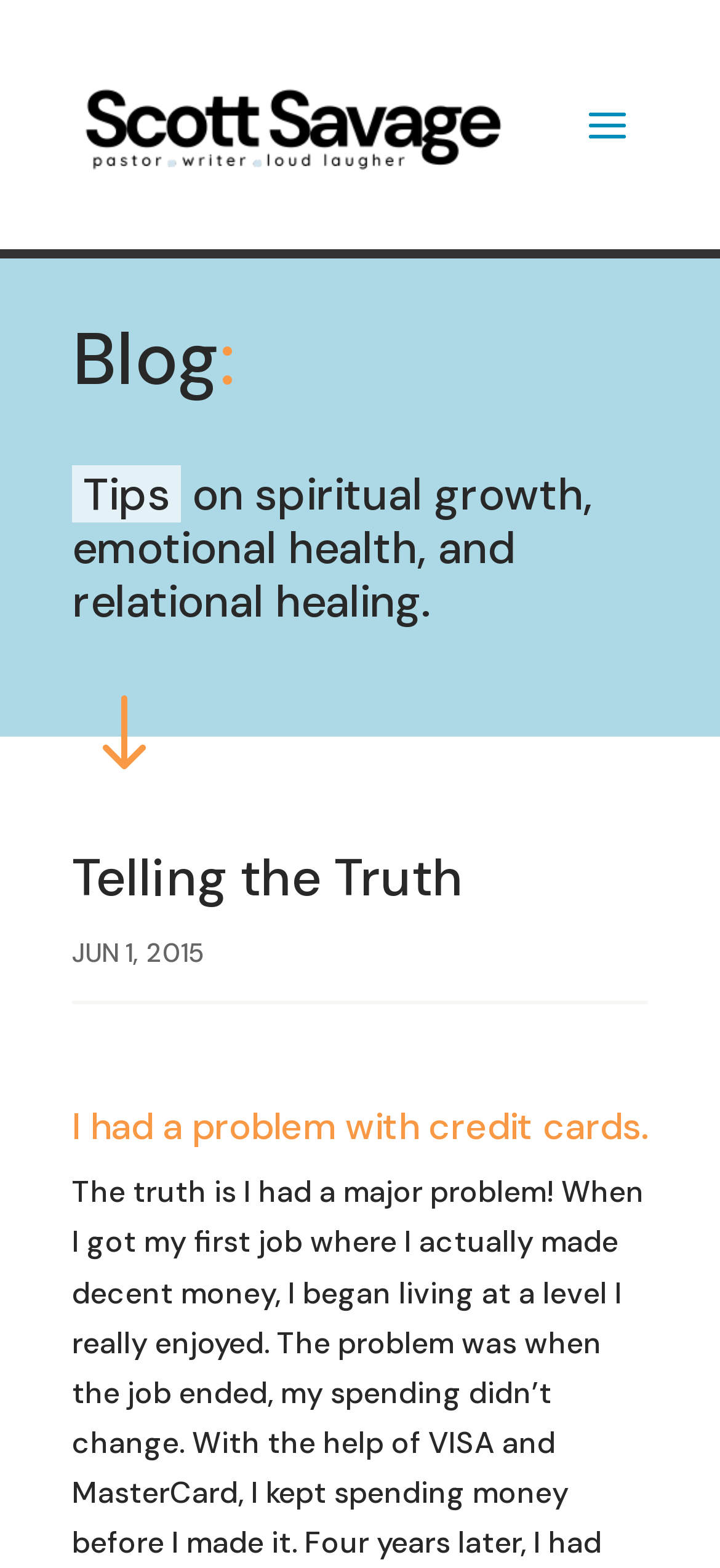Answer the question with a single word or phrase: 
How many columns are in the layout table?

1